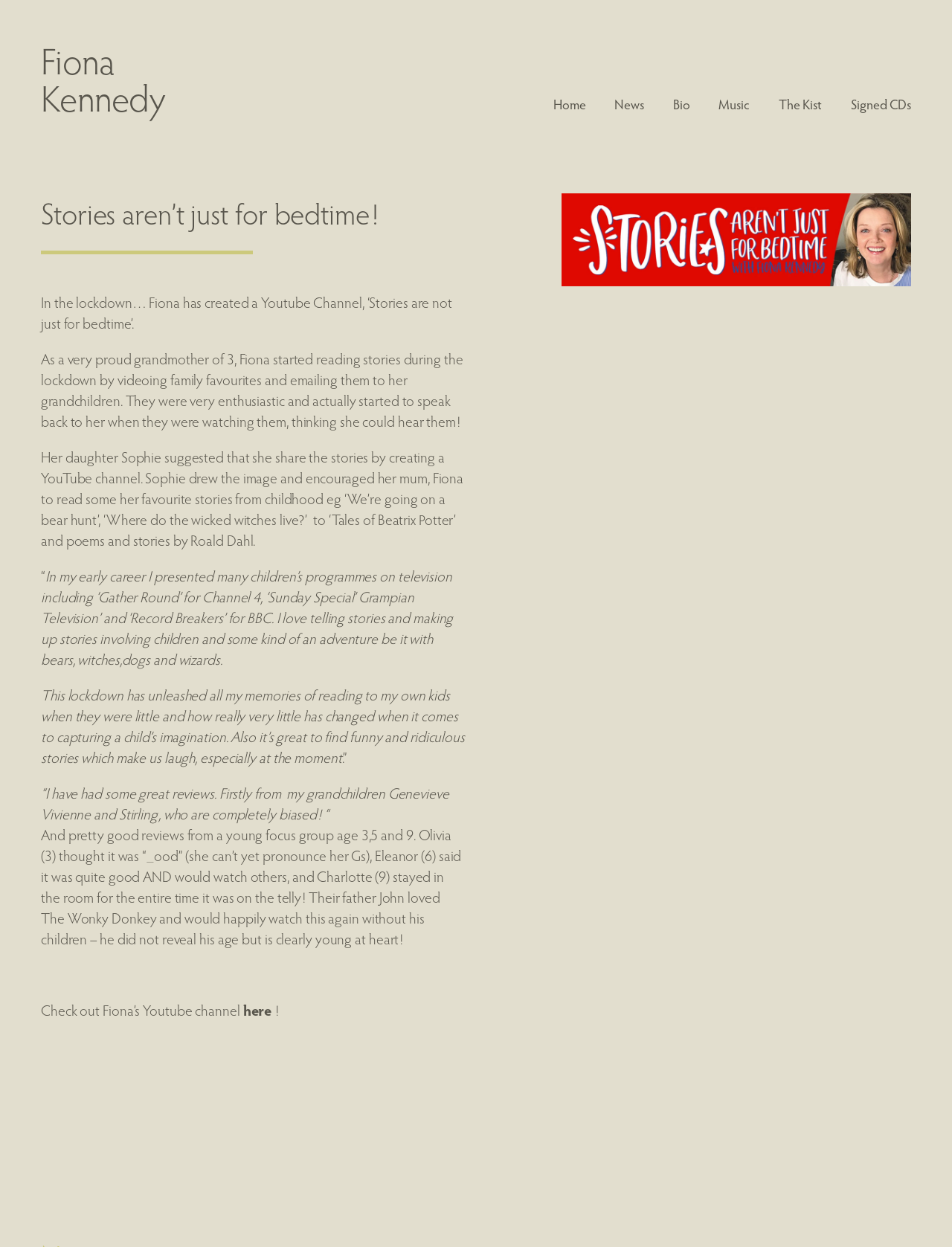Identify the bounding box coordinates of the region I need to click to complete this instruction: "Go to Bio".

[0.707, 0.076, 0.725, 0.091]